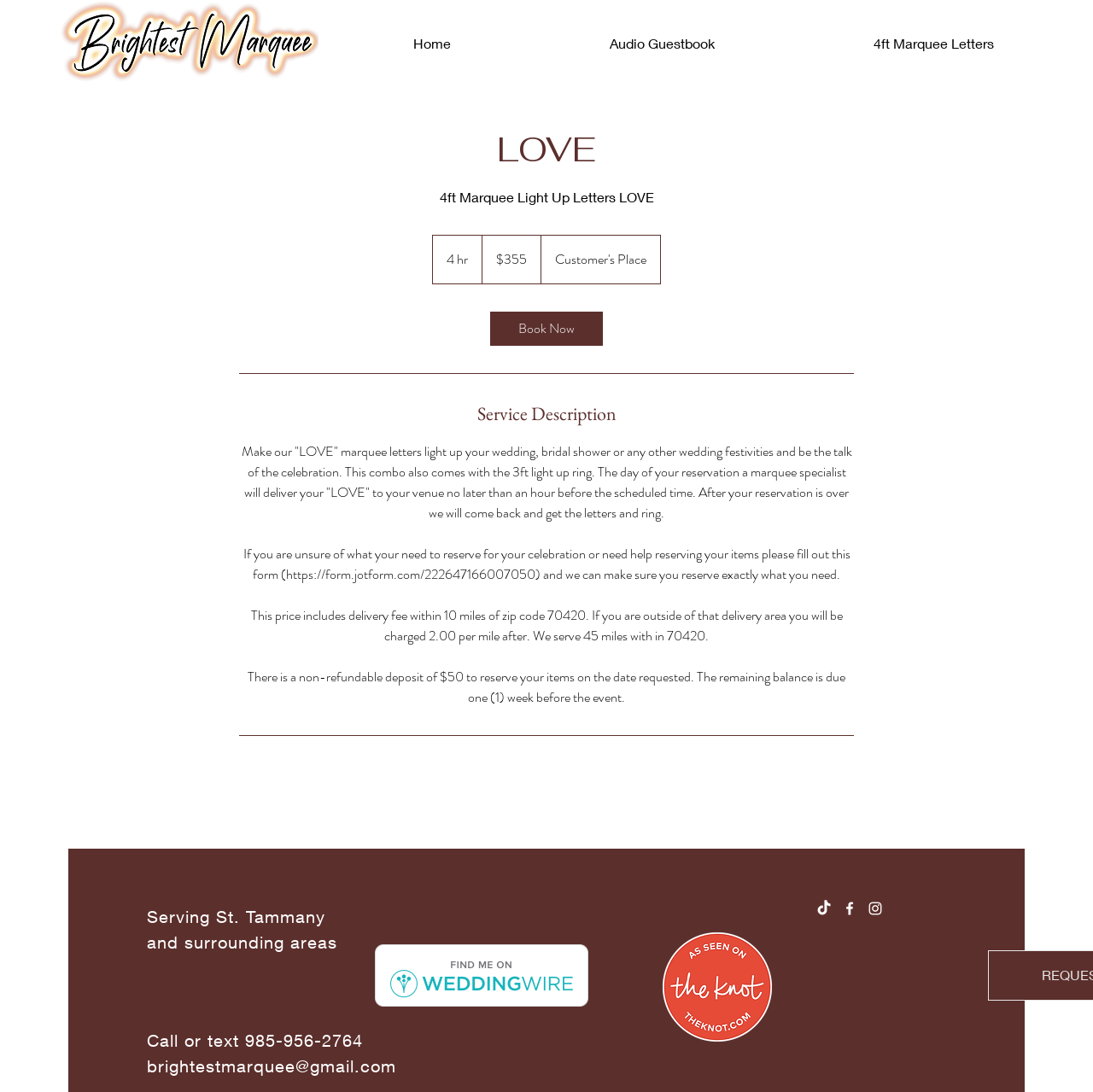What is the minimum distance for free delivery?
Using the image as a reference, give a one-word or short phrase answer.

10 miles